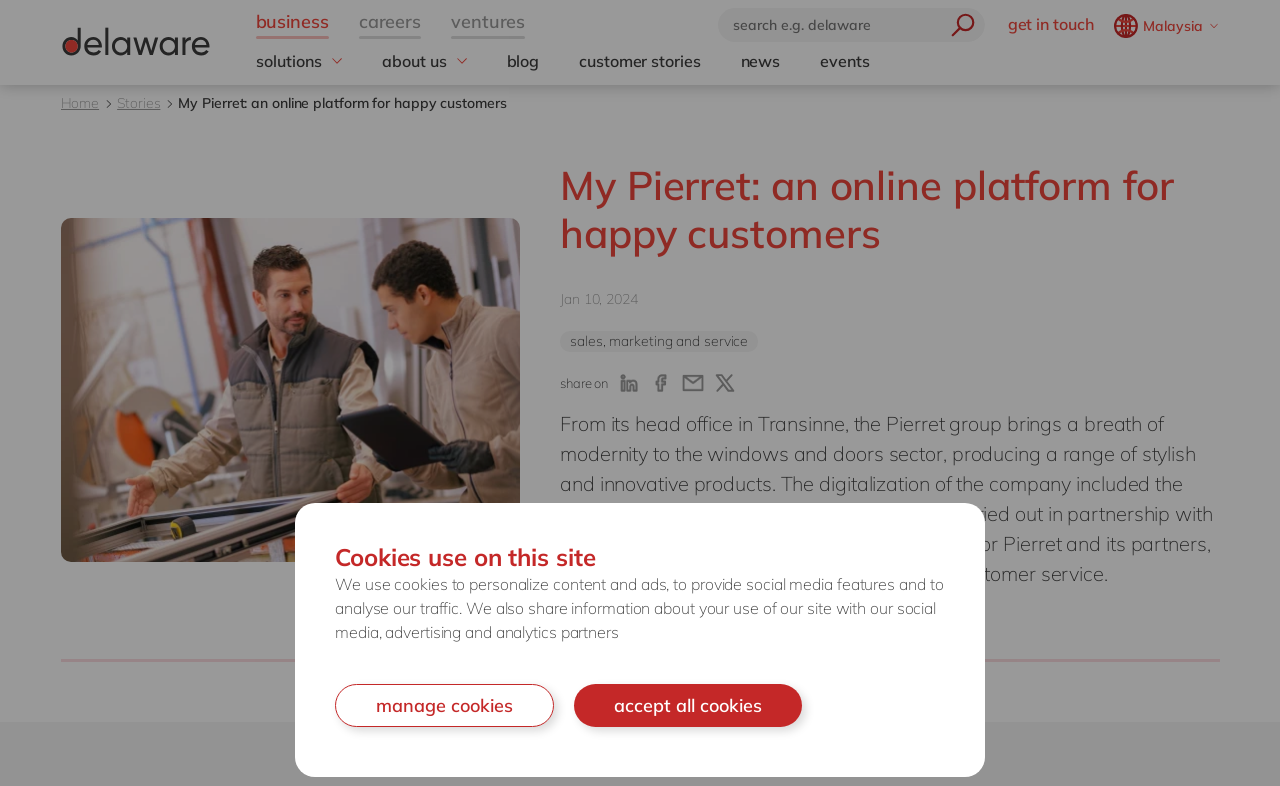Please pinpoint the bounding box coordinates for the region I should click to adhere to this instruction: "Select language".

[0.87, 0.003, 0.953, 0.061]